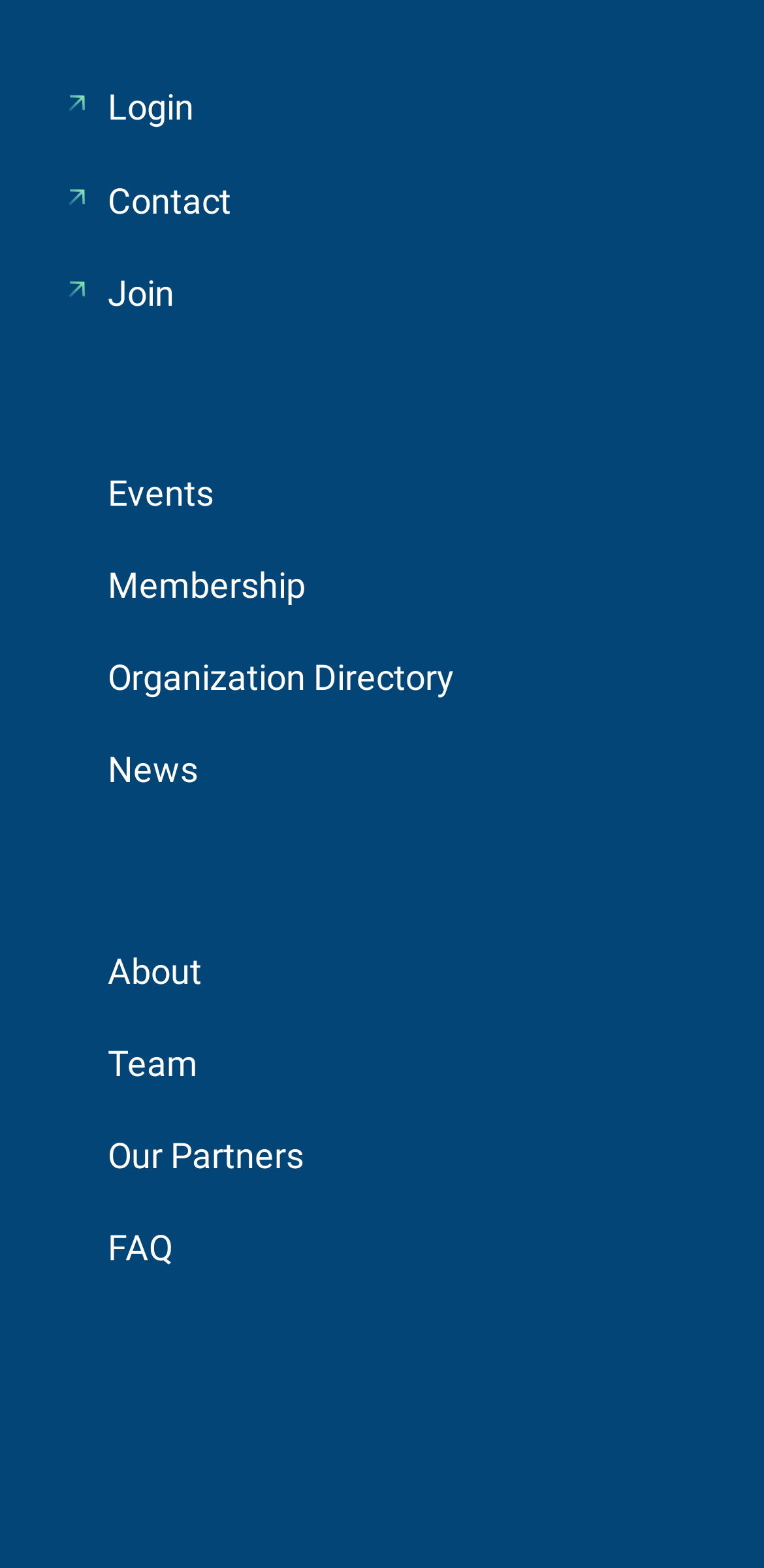Identify the bounding box coordinates of the area you need to click to perform the following instruction: "go to contact page".

[0.074, 0.112, 0.926, 0.143]